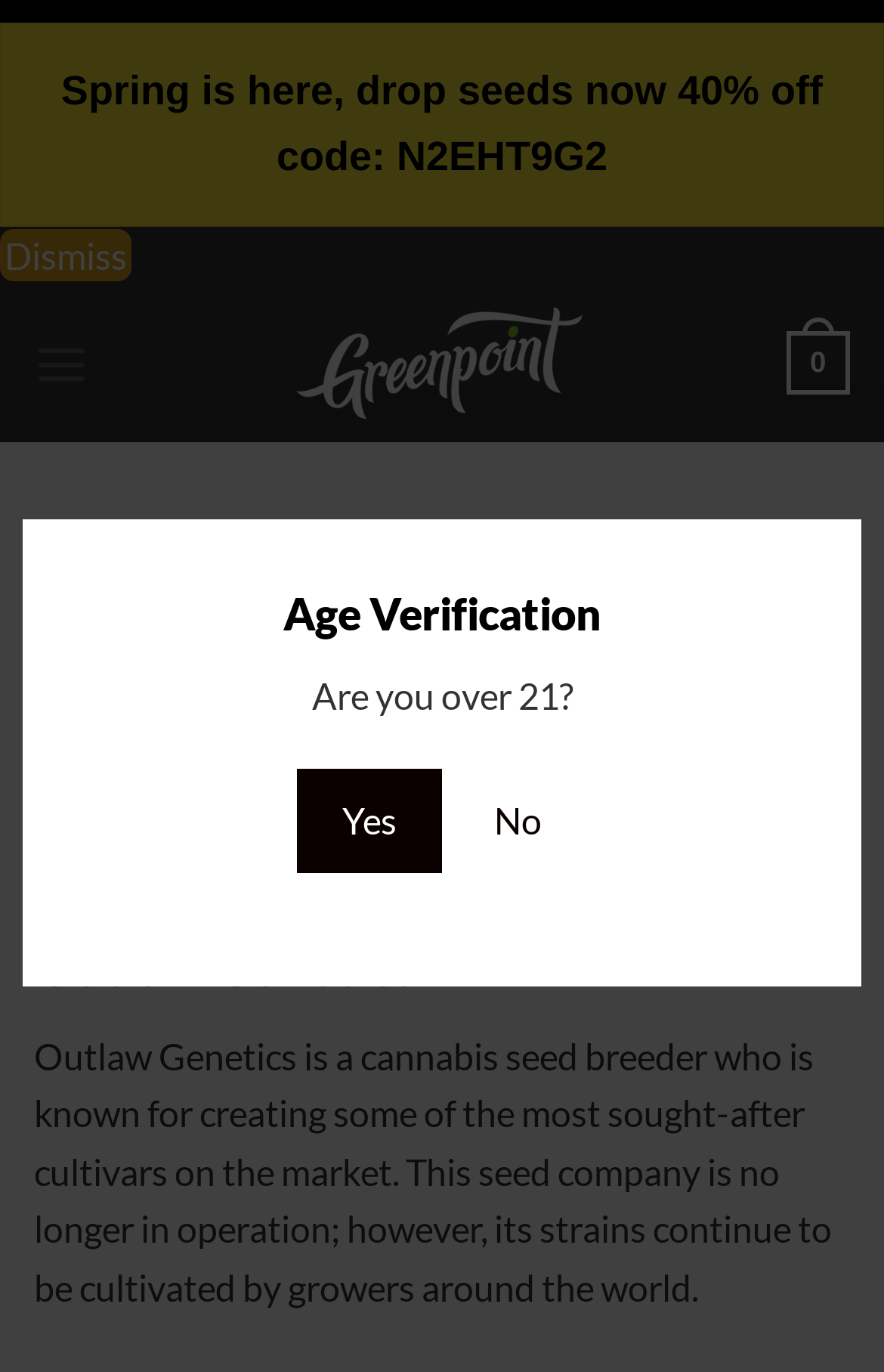What is the age verification requirement?
Based on the image, answer the question with a single word or brief phrase.

Over 21